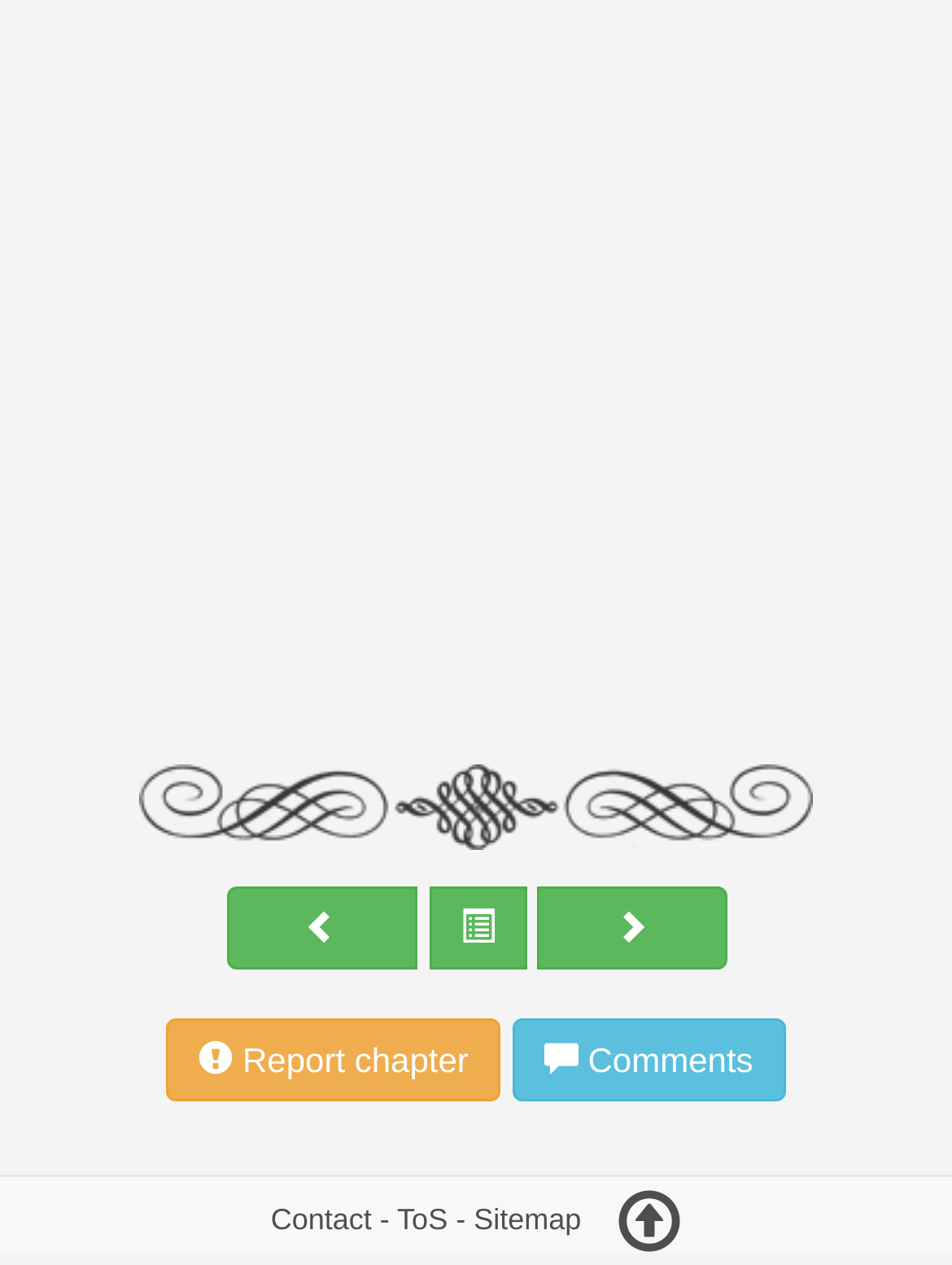Answer this question in one word or a short phrase: What is the function of the link with '' icon?

Unknown